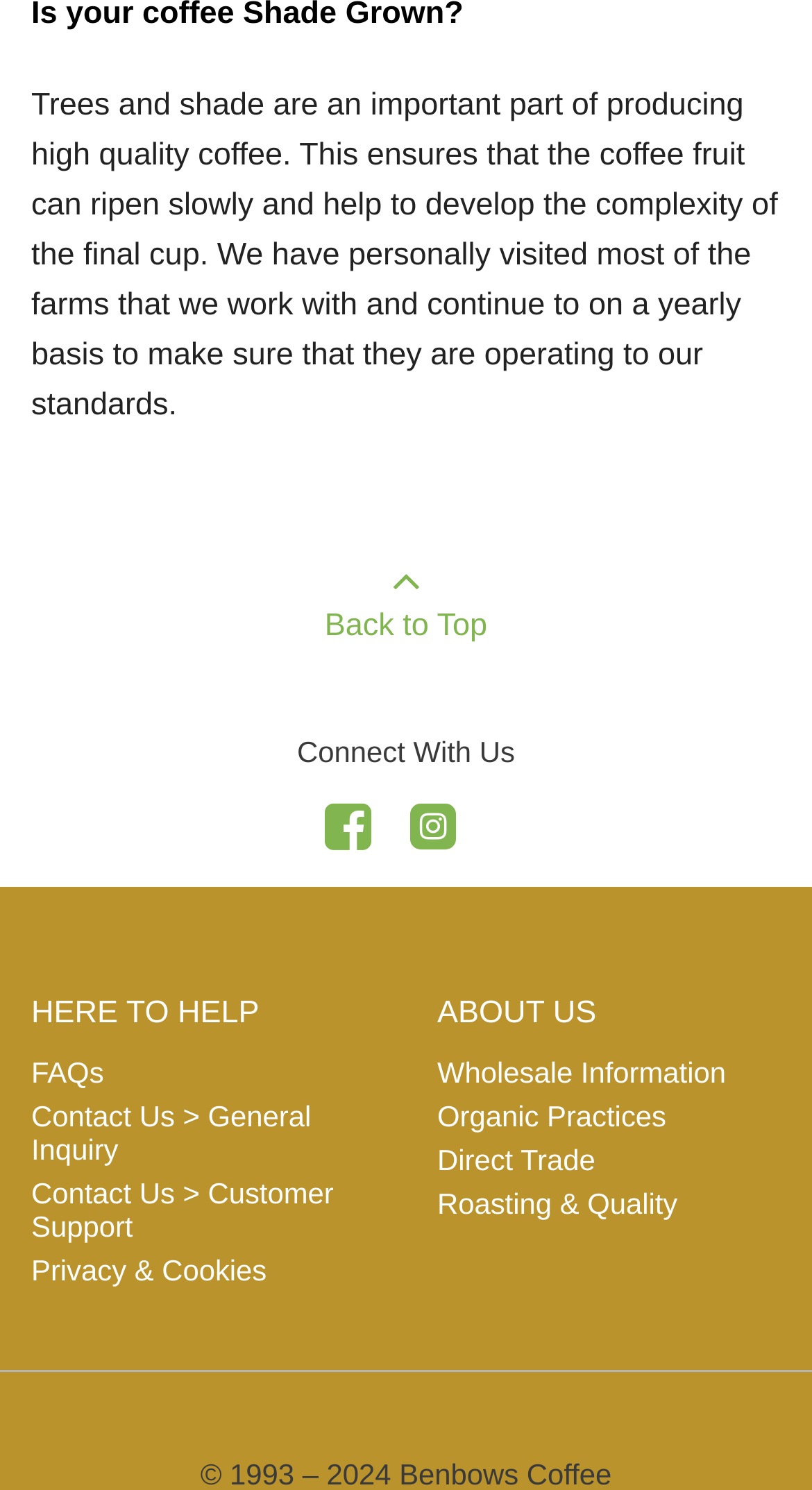Could you provide the bounding box coordinates for the portion of the screen to click to complete this instruction: "Learn about wholesale information"?

[0.538, 0.708, 0.894, 0.731]